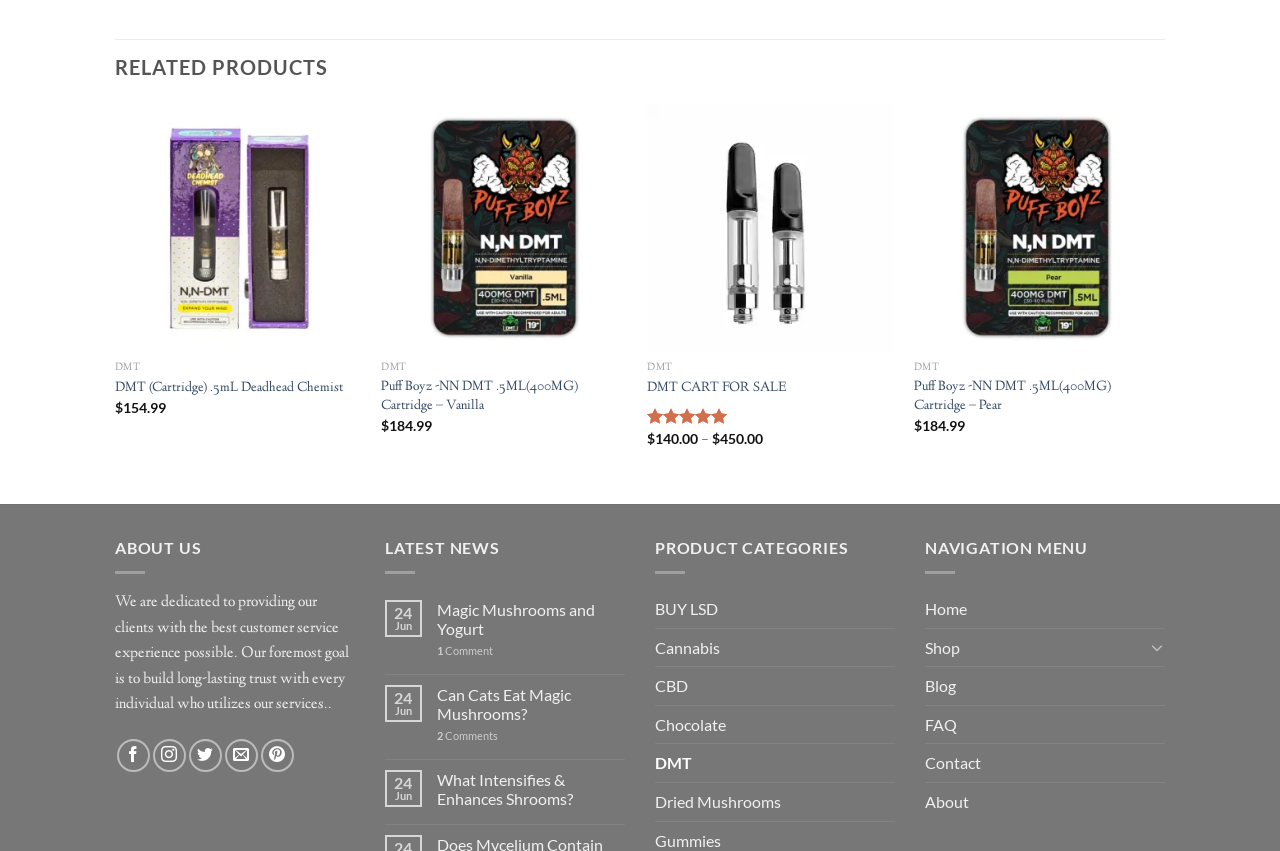Provide the bounding box coordinates of the HTML element this sentence describes: "parent_node: Add to wishlist aria-label="Wishlist"". The bounding box coordinates consist of four float numbers between 0 and 1, i.e., [left, top, right, bottom].

[0.665, 0.134, 0.689, 0.171]